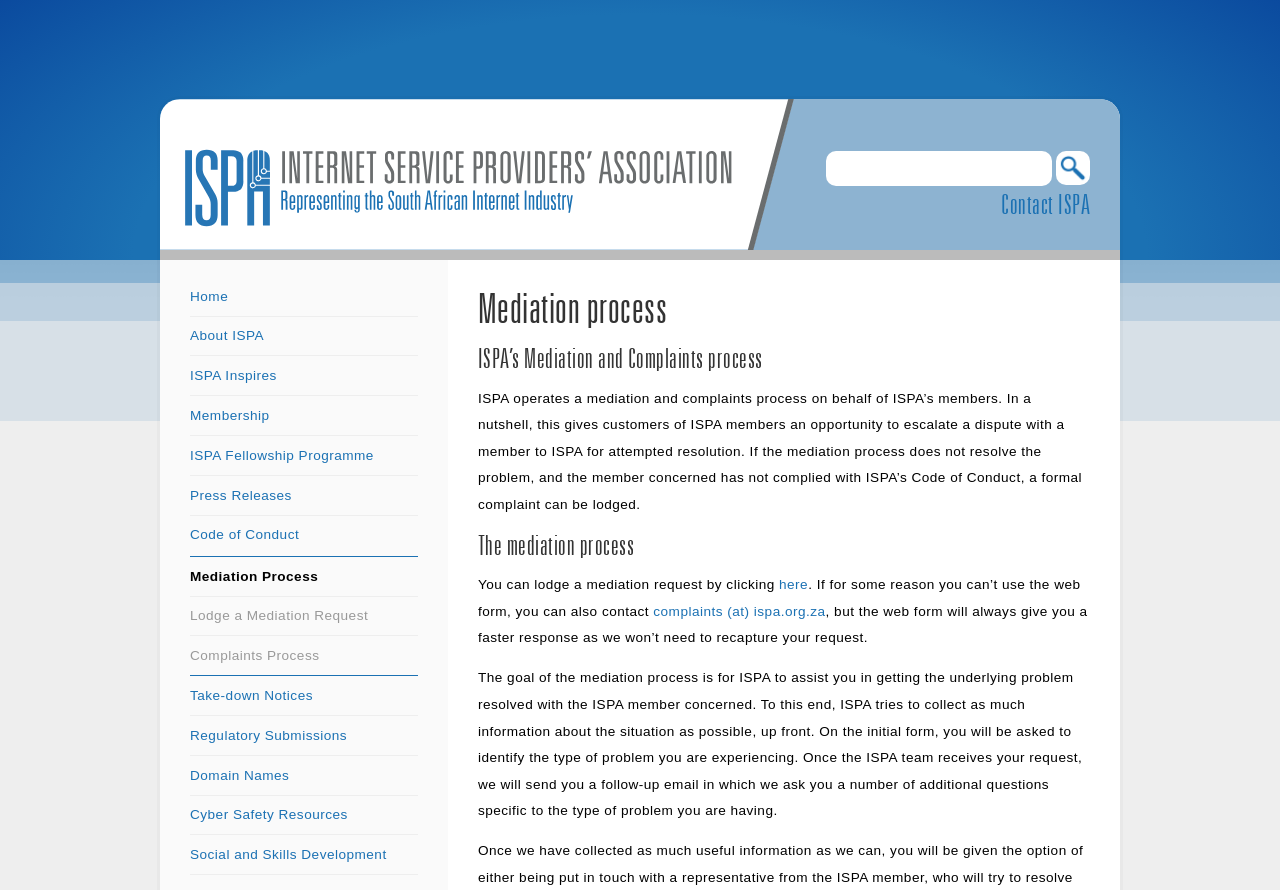Locate the bounding box coordinates of the element to click to perform the following action: 'Click on the 'Home' link'. The coordinates should be given as four float values between 0 and 1, in the form of [left, top, right, bottom].

[0.148, 0.324, 0.178, 0.341]